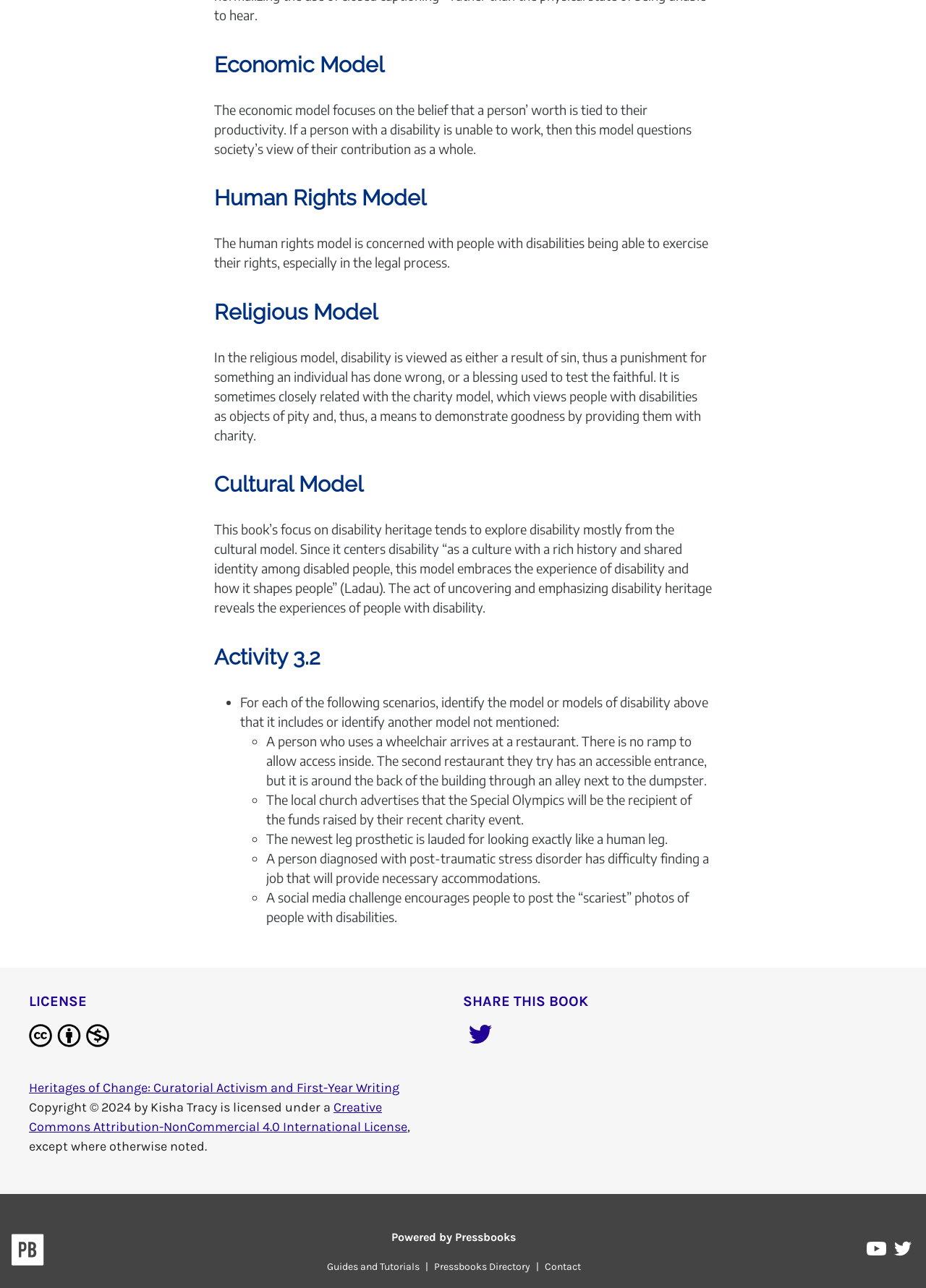Determine the bounding box coordinates for the clickable element required to fulfill the instruction: "View the Pressbooks Directory". Provide the coordinates as four float numbers between 0 and 1, i.e., [left, top, right, bottom].

[0.462, 0.979, 0.579, 0.988]